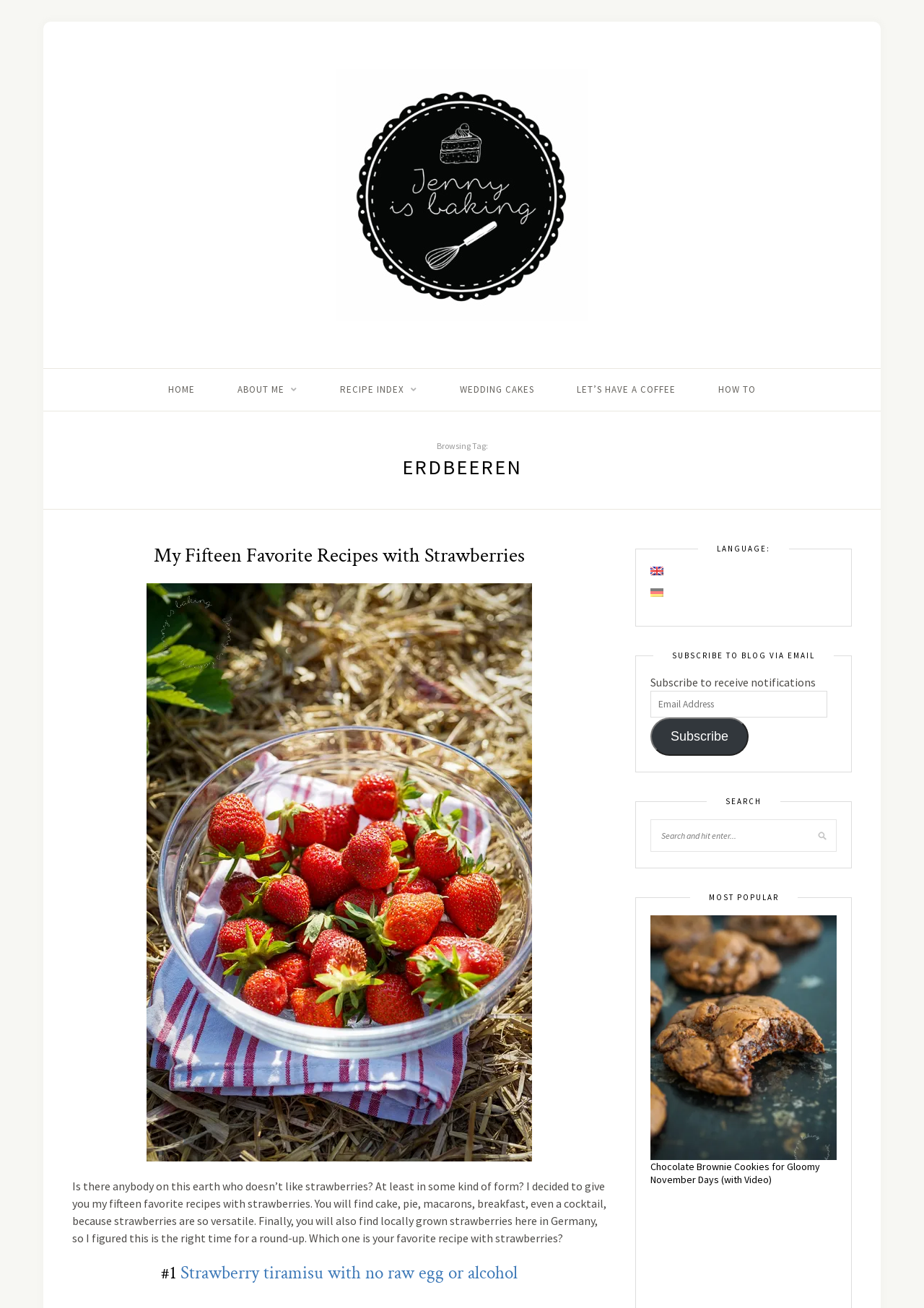Specify the bounding box coordinates of the area to click in order to follow the given instruction: "View the 'Chocolate Brownie Cookies for Gloomy November Days' recipe."

[0.704, 0.887, 0.888, 0.907]